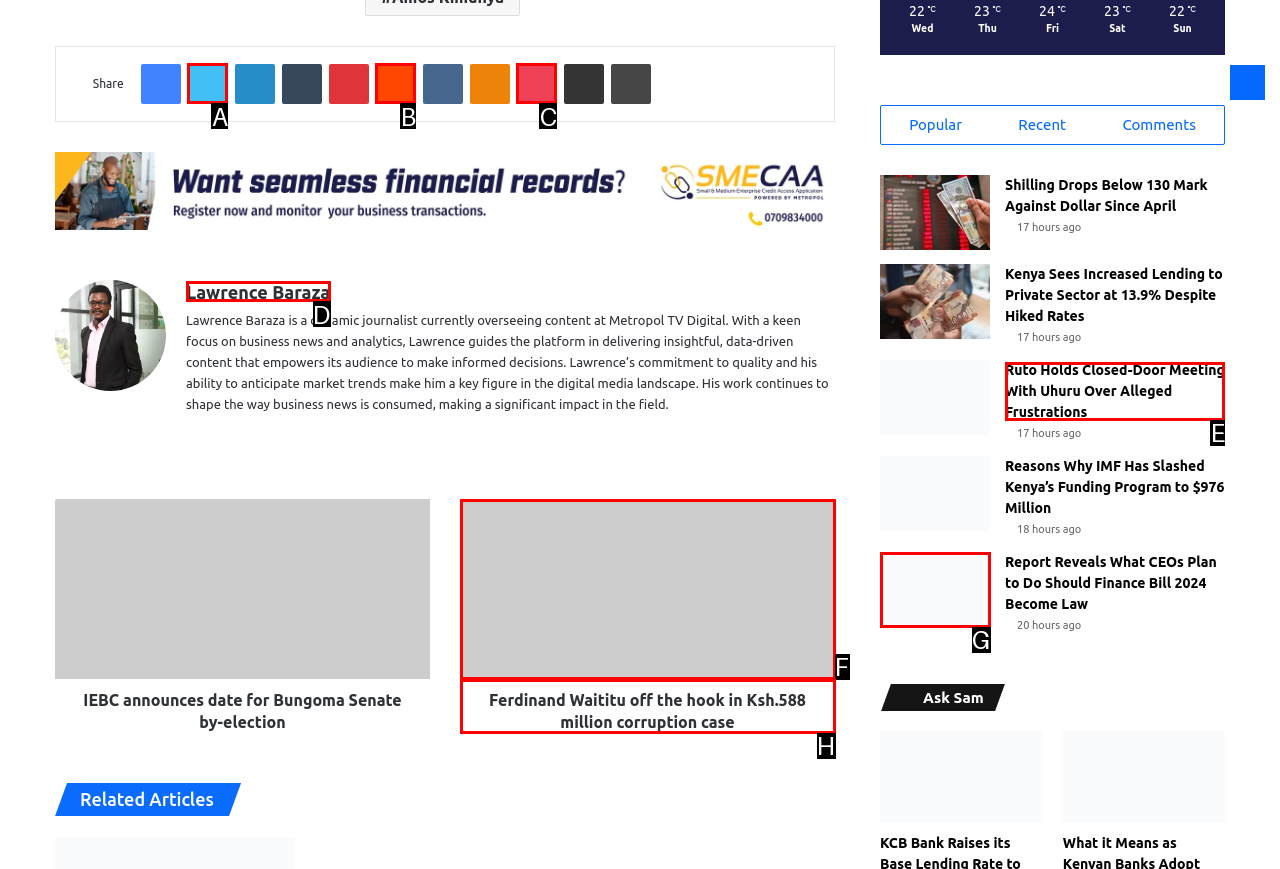Determine the UI element that matches the description: Reddit
Answer with the letter from the given choices.

B